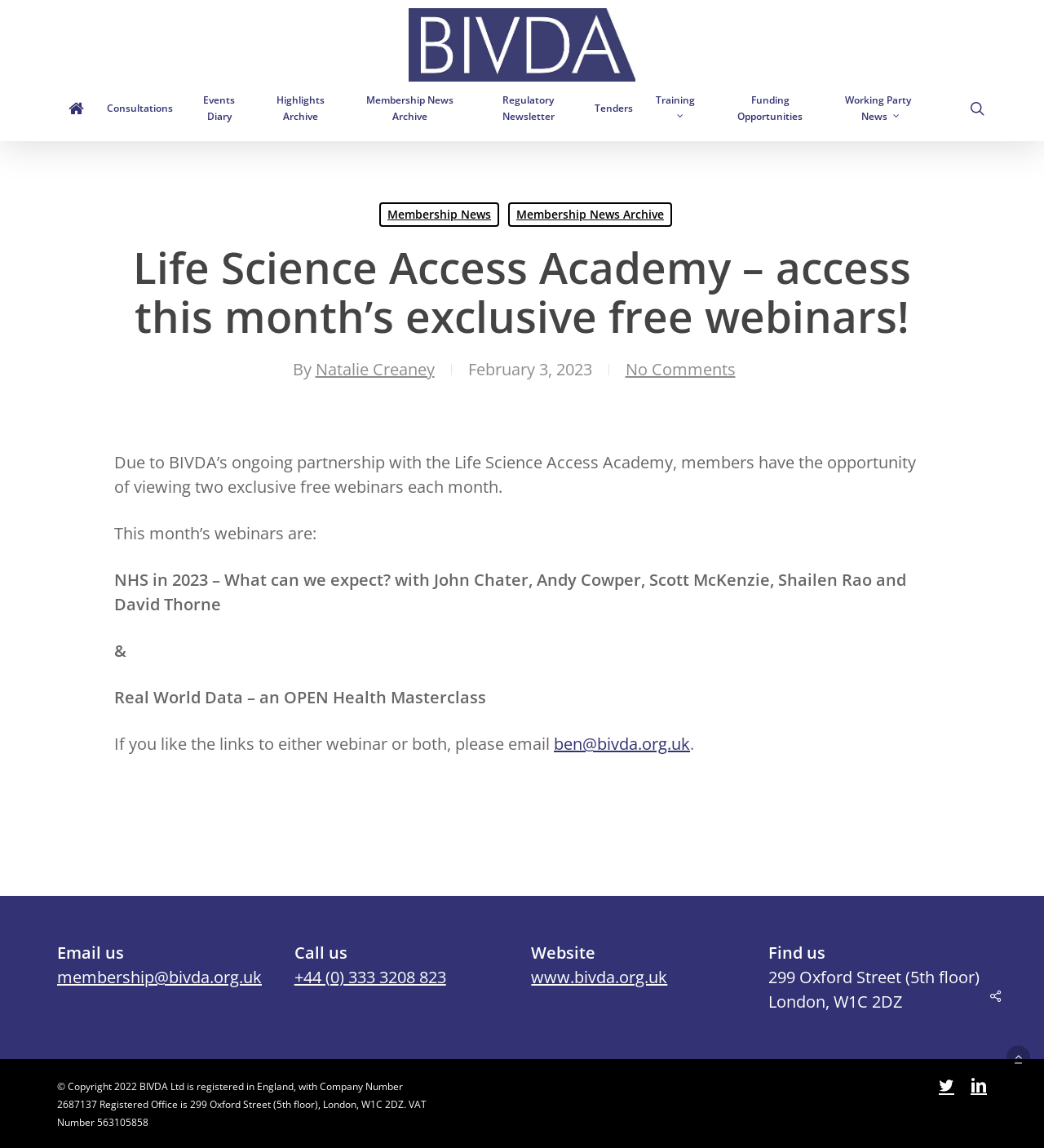Summarize the webpage with intricate details.

The webpage is about the Life Science Access Academy, which offers exclusive free webinars to its members. At the top, there is a link to the BIVDA Newsletter, accompanied by an image with the same name. Below this, there is a row of links to various sections, including Consultations, Events Diary, Highlights Archive, and more.

The main content of the page is an article that discusses the partnership between BIVDA and the Life Science Access Academy, which allows members to access two exclusive free webinars each month. The article lists the two webinars for the current month, along with their titles and descriptions. There is also a call to action, asking readers to email a specific address to receive links to the webinars.

On the right side of the page, there is a section with contact information, including links to email addresses, phone numbers, and a website. There is also a section with the organization's address and copyright information.

At the bottom of the page, there are links to social media platforms, including Twitter and LinkedIn. Finally, there is a link to return to the top of the page.